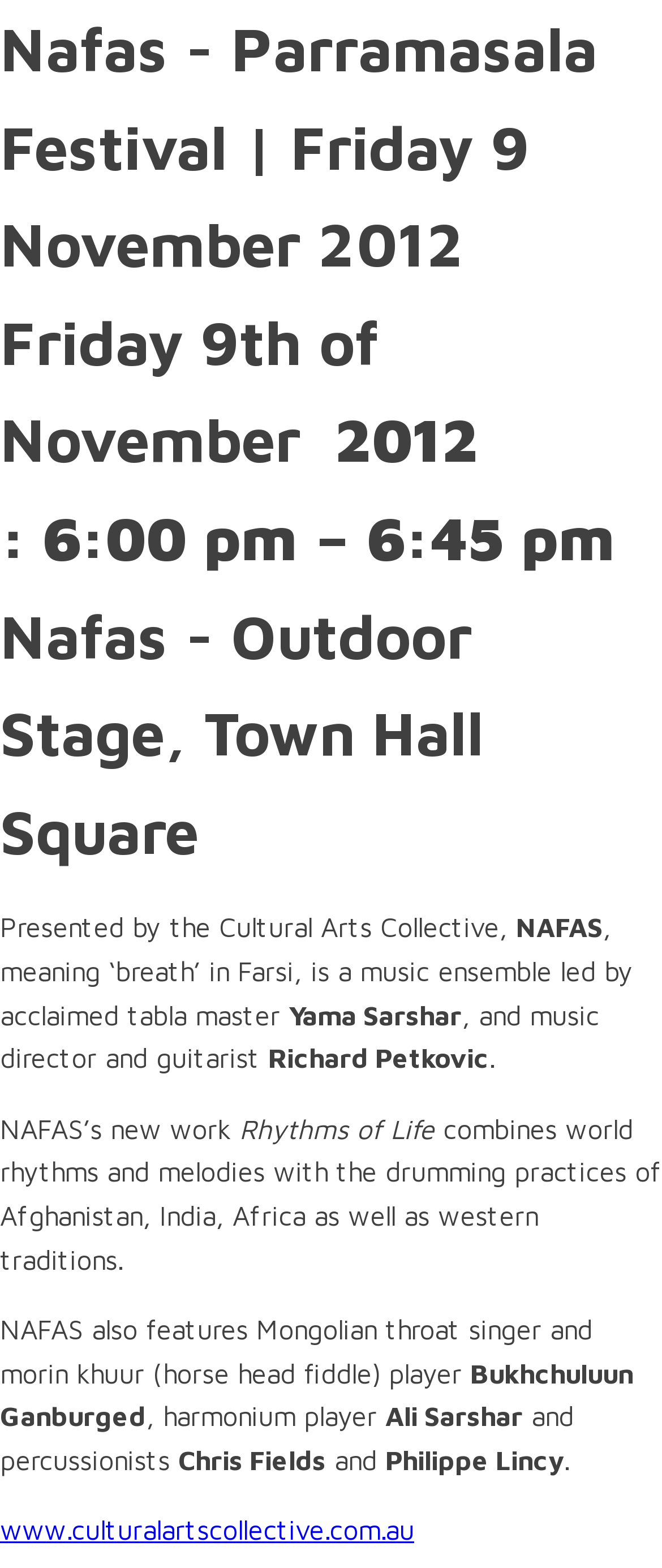Give a detailed overview of the webpage's appearance and contents.

The webpage is about the Nafas music ensemble's performance at the Parramasala Festival on Friday, 9th of November 2012. At the top of the page, there is a header section that displays the title "Nafas - Parramasala Festival | Friday 9 November 2012" in a prominent font size. Below this header, there are three headings that provide details about the event, including the date, time, and location.

The main content of the page is divided into paragraphs of text that describe the Nafas music ensemble. The text is arranged in a vertical column, with each paragraph building on the previous one to provide more information about the ensemble. The text describes the meaning of "Nafas" in Farsi, the ensemble's leader Yama Sarshar, and its music director and guitarist Richard Petkovic.

The webpage also mentions the ensemble's new work, "Rhythms of Life", which combines world rhythms and melodies with drumming practices from various cultures. Additionally, the page highlights the ensemble's features, including Mongolian throat singer and morin khuur player Bukhchuluun Ganburged, harmonium player Ali Sarshar, and percussionists Chris Fields and Philippe Lincy.

At the bottom of the page, there is a link to the Cultural Arts Collective's website, which is presented as the organizer of the event. Overall, the webpage provides a detailed description of the Nafas music ensemble and its performance at the Parramasala Festival.